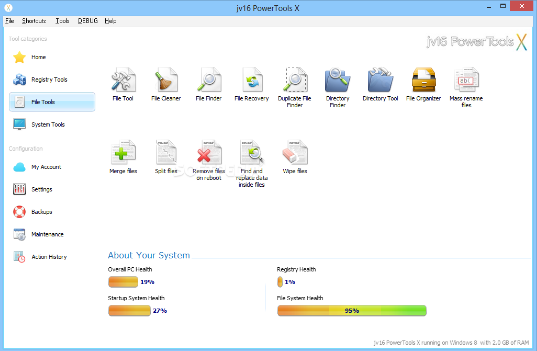Give a complete and detailed account of the image.

The image showcases the interface of jv16 PowerTools X, a robust system utility software designed for Windows operating systems. In the upper section, several tool categories are visible, including "Registry Tools," "File Tools," and "System Tools," each represented by distinct icons that suggest their functionalities, such as file cleaning, recovery, and optimization. 

The central area features a focus on "File Tools," with options such as "File Tool," "File Cleaner," and "File Recovery," emphasizing the software's file management capabilities. Below these icons lies the "About Your System" section, providing an overview of the system's health metrics, including "Overall Health," "Registry Health," and specific insights like "Startup System Health" and "File System Health," indicated by colorful progress bars that visually represent their statuses.

This layout not only facilitates easy navigation through the various tools available in the software but also offers at-a-glance insights into the user's system performance, helping users optimize and maintain their computers efficiently.